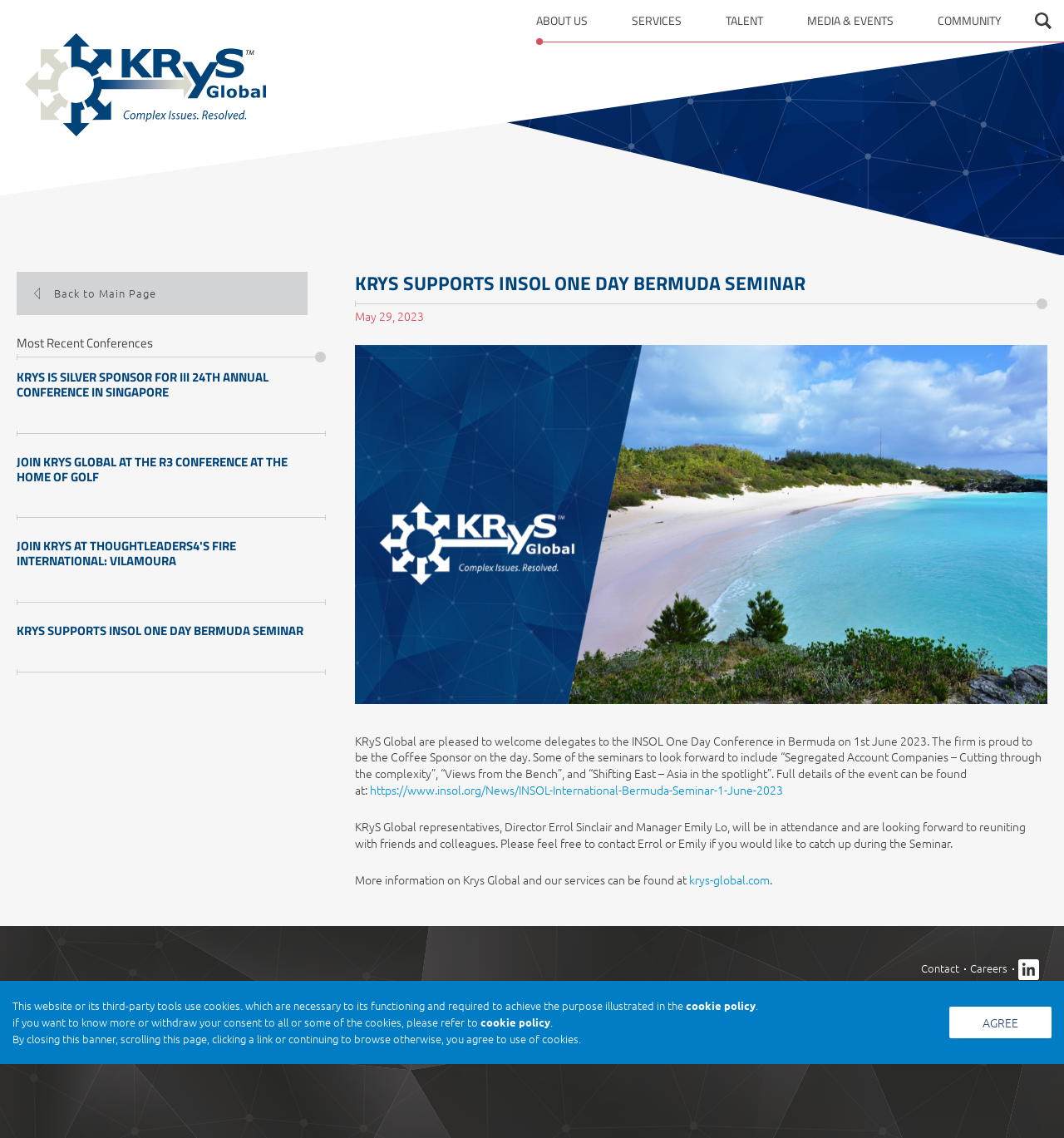Answer briefly with one word or phrase:
What is the location of the R3 conference mentioned on the webpage?

Home of Golf